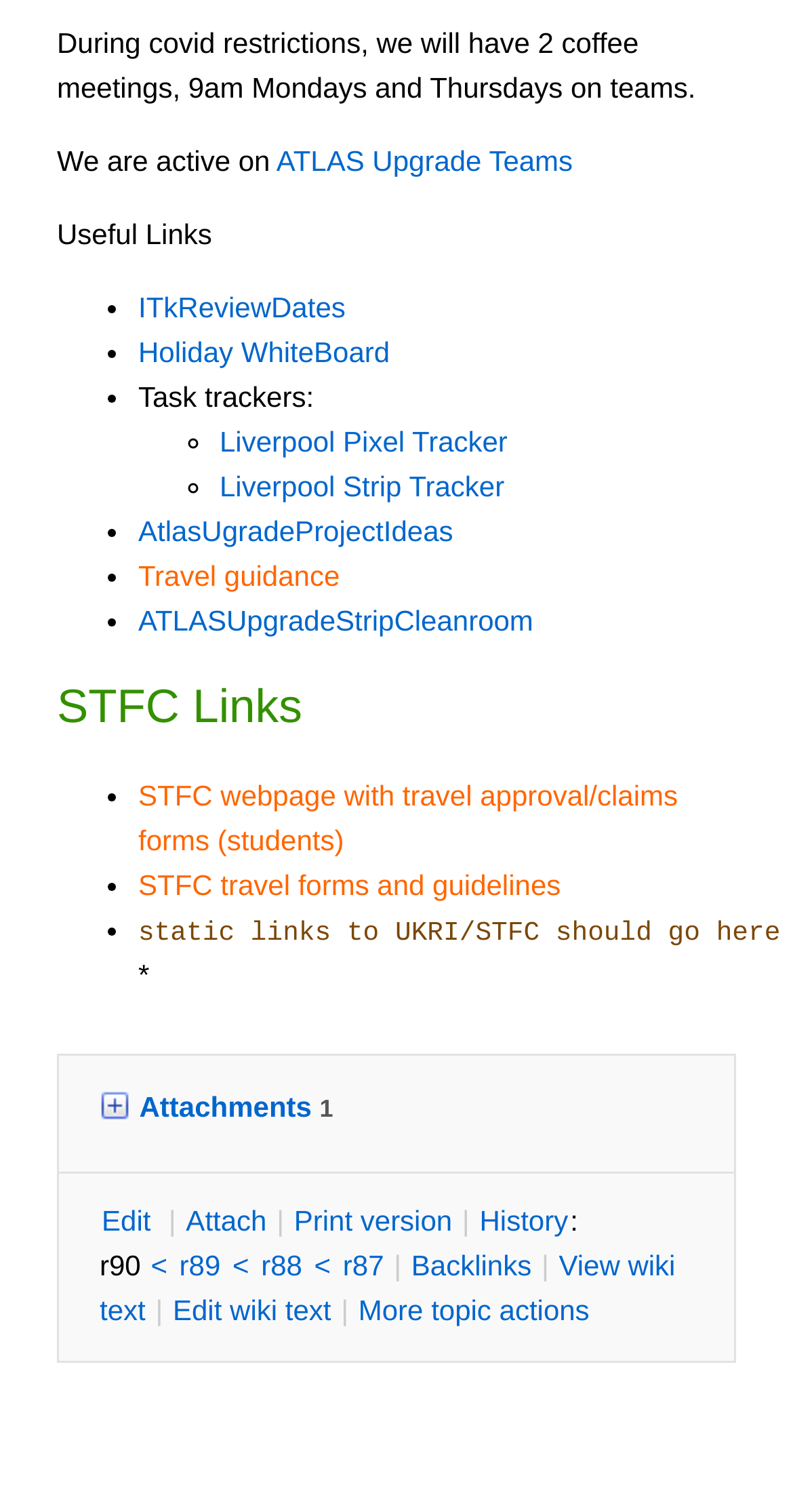Specify the bounding box coordinates of the area to click in order to follow the given instruction: "Open Liverpool Pixel Tracker."

[0.277, 0.281, 0.64, 0.302]